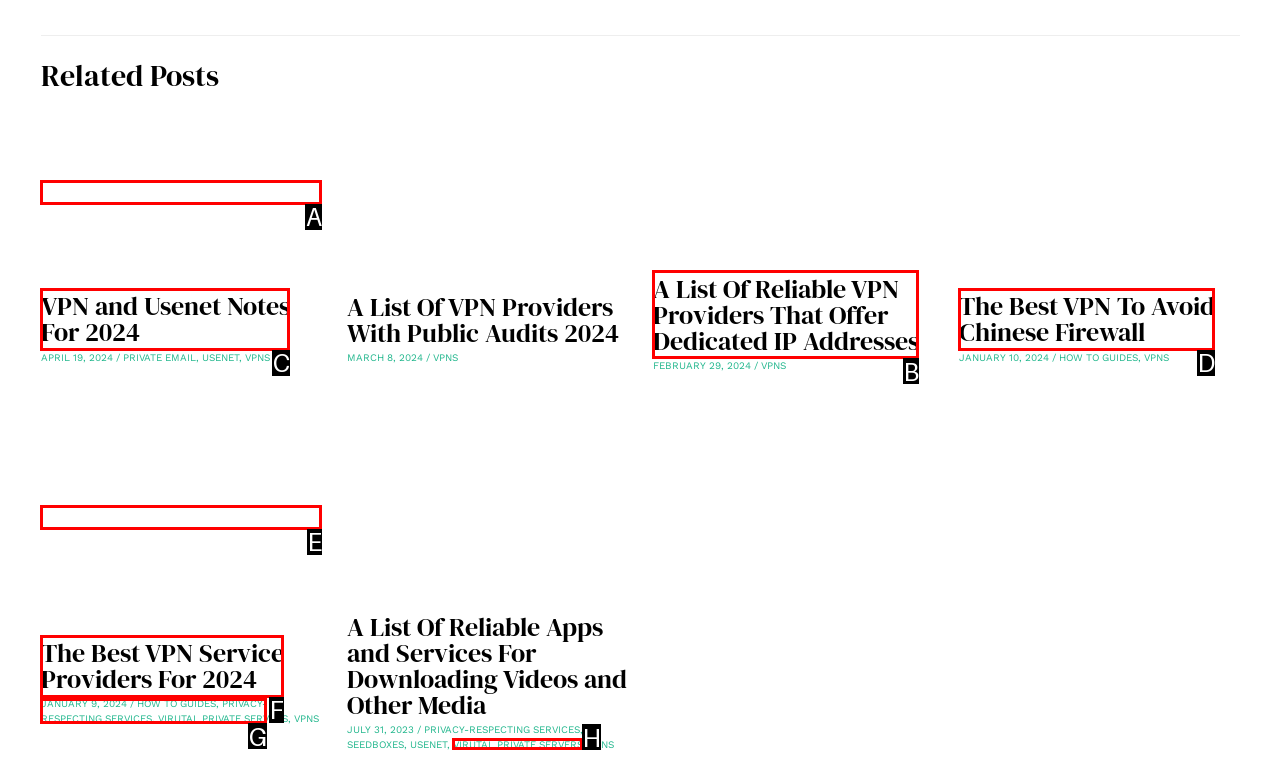Assess the description: Virutal Private Servers and select the option that matches. Provide the letter of the chosen option directly from the given choices.

H